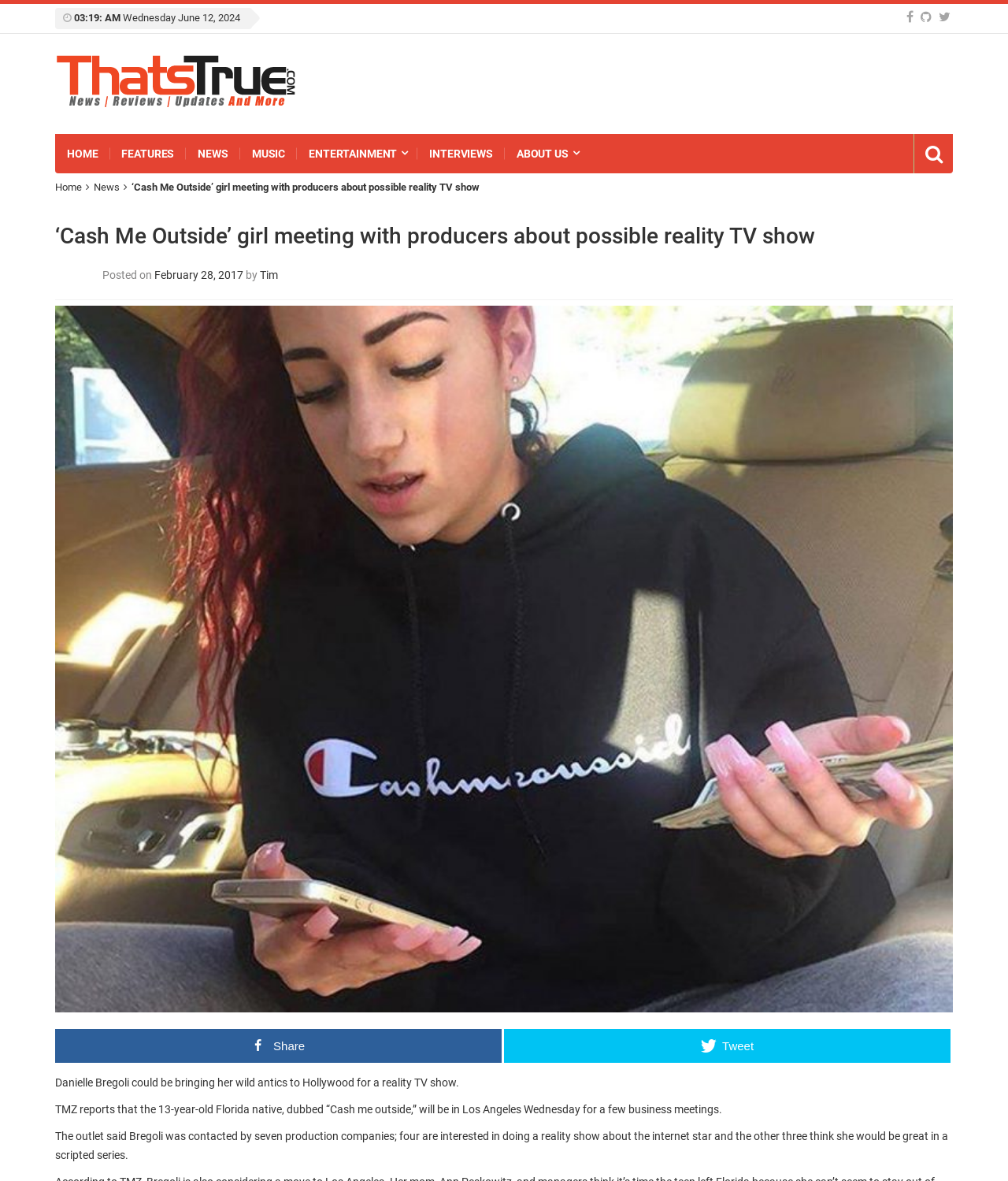Can you specify the bounding box coordinates of the area that needs to be clicked to fulfill the following instruction: "Tweet about this article"?

[0.5, 0.871, 0.943, 0.9]